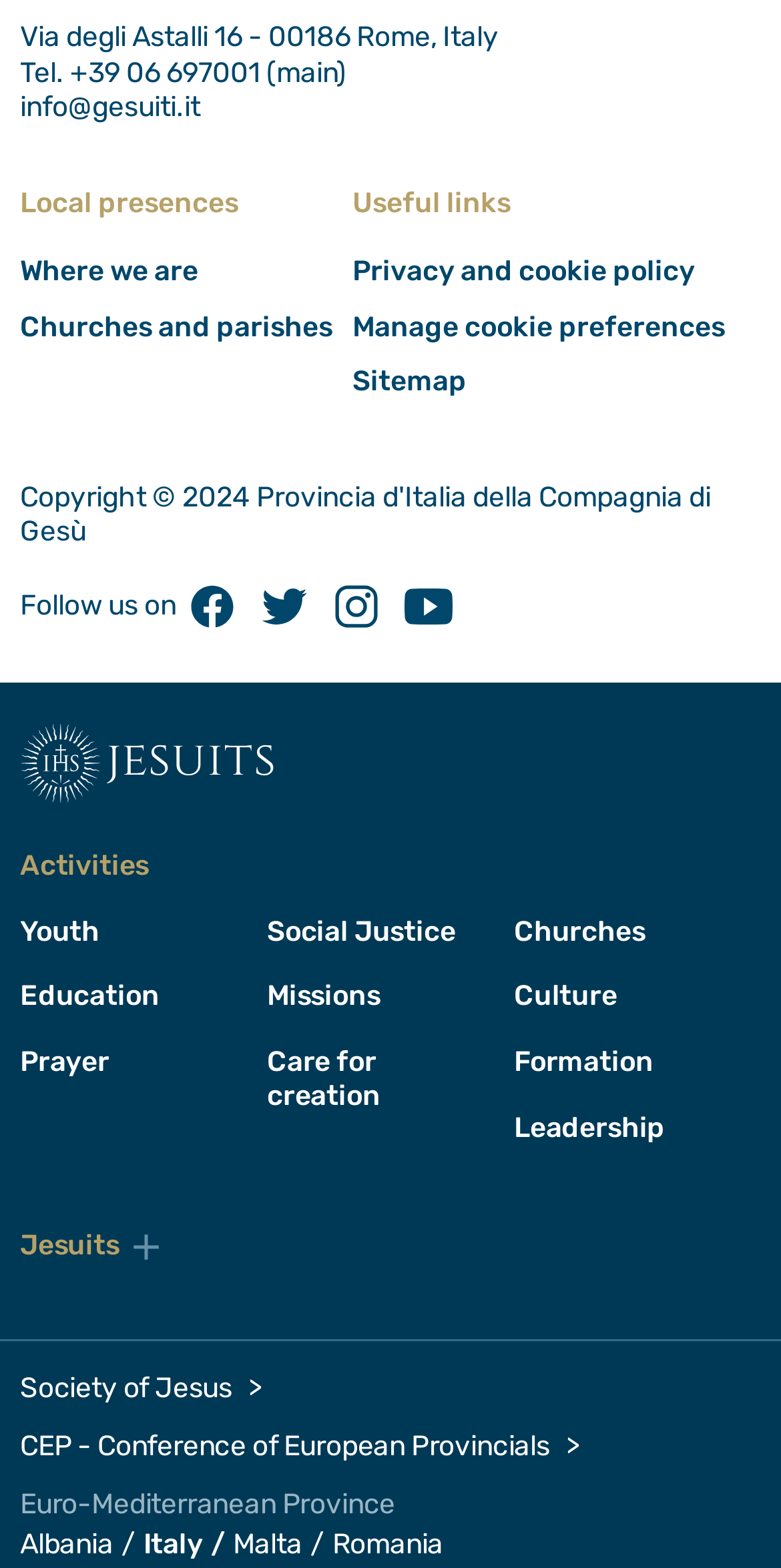Please identify the bounding box coordinates of the area that needs to be clicked to follow this instruction: "View 'Youth' activities".

[0.026, 0.583, 0.127, 0.605]